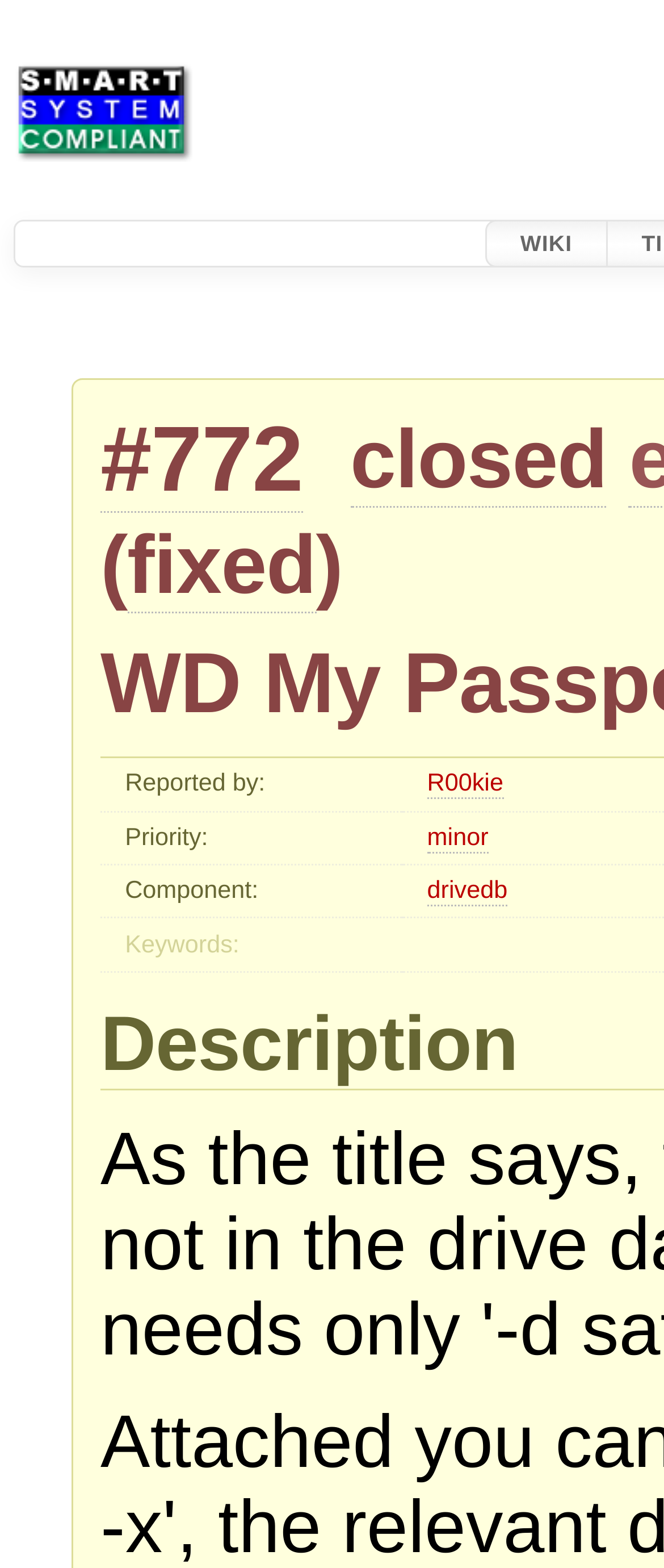What is the name of the tool?
Answer the question with a single word or phrase by looking at the picture.

smartmontools